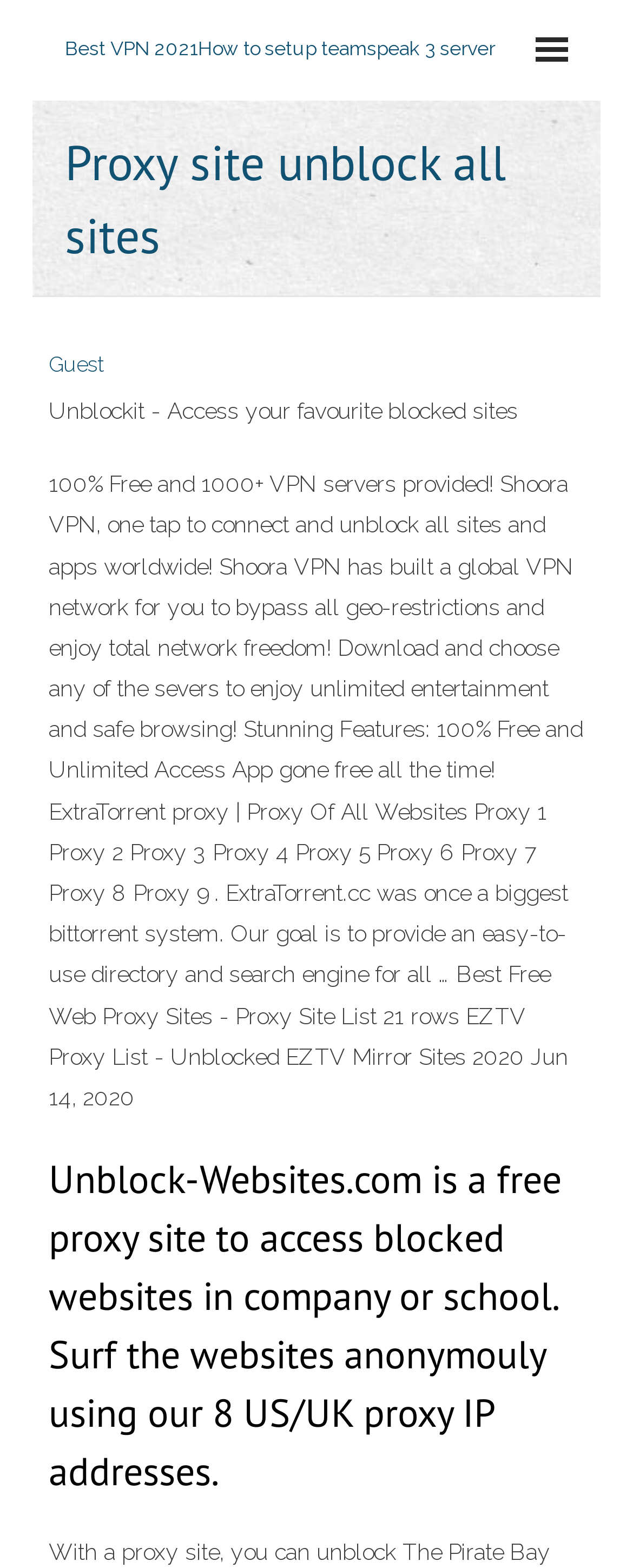What type of content can be accessed through this website?
Please analyze the image and answer the question with as much detail as possible.

The webpage mentions that users can access their favorite blocked sites and apps worldwide, which suggests that the website is designed to provide access to a wide range of content, including websites and apps that may be blocked in certain regions or networks.